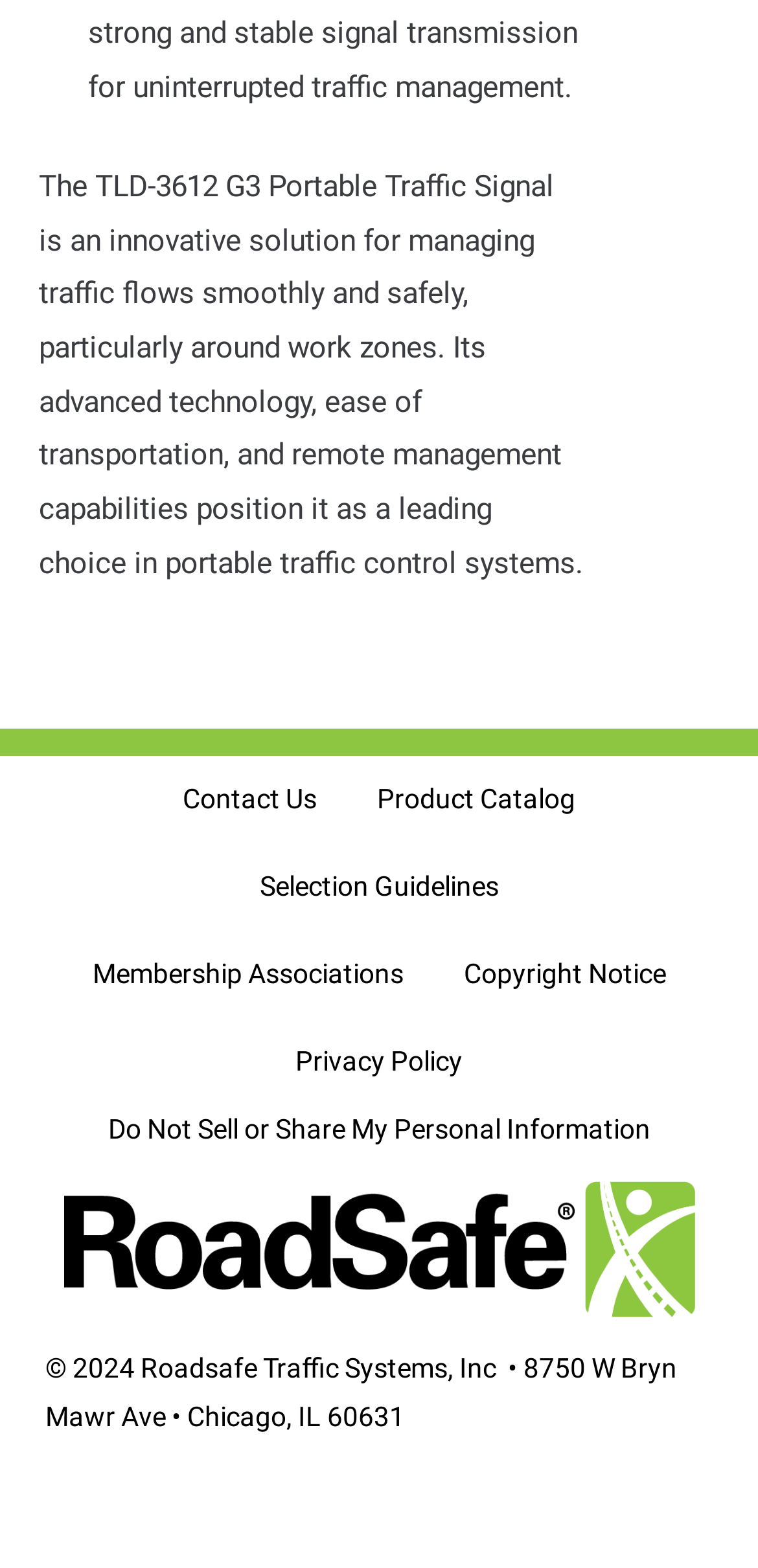Please identify the bounding box coordinates of the clickable element to fulfill the following instruction: "View Product Catalog". The coordinates should be four float numbers between 0 and 1, i.e., [left, top, right, bottom].

[0.458, 0.482, 0.799, 0.537]